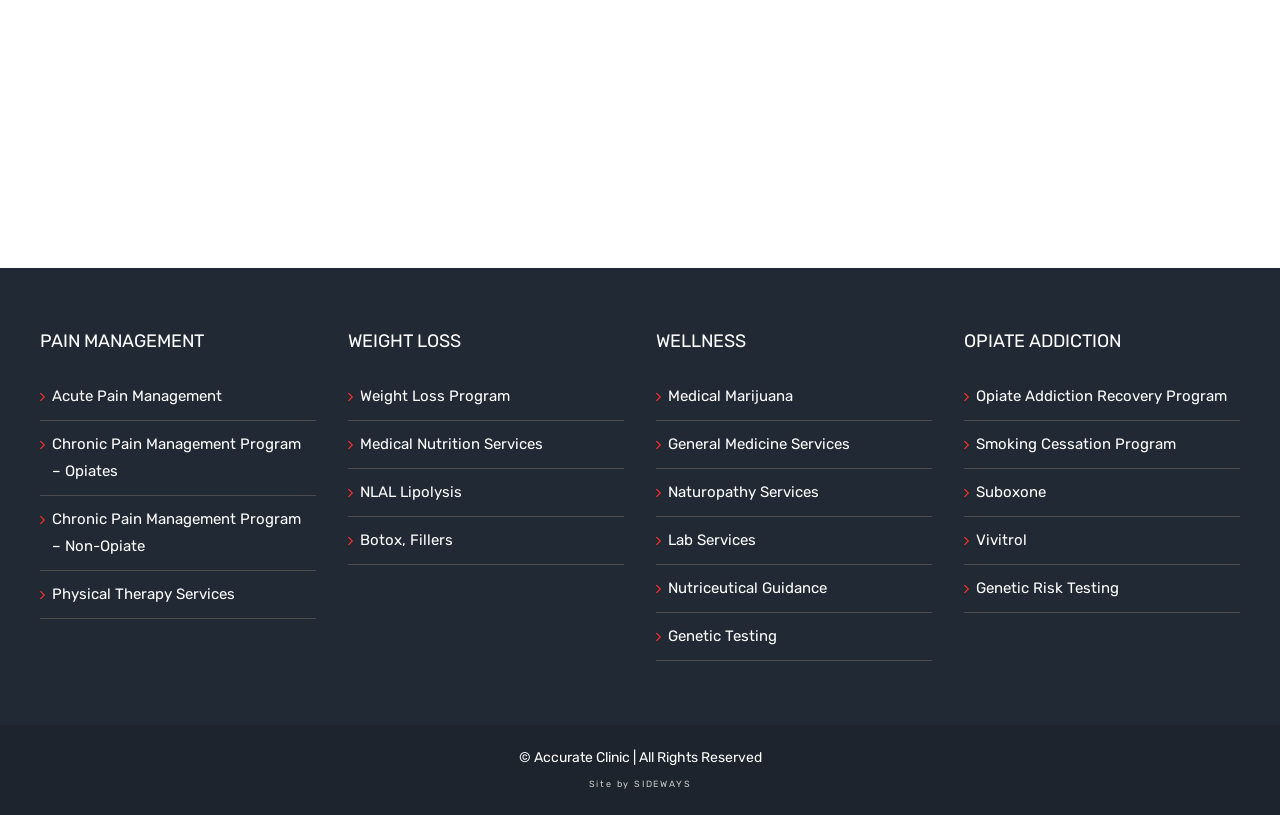Given the element description I'm fine with cookies, predict the bounding box coordinates for the UI element in the webpage screenshot. The format should be (top-left x, top-left y, bottom-right x, bottom-right y), and the values should be between 0 and 1.

None